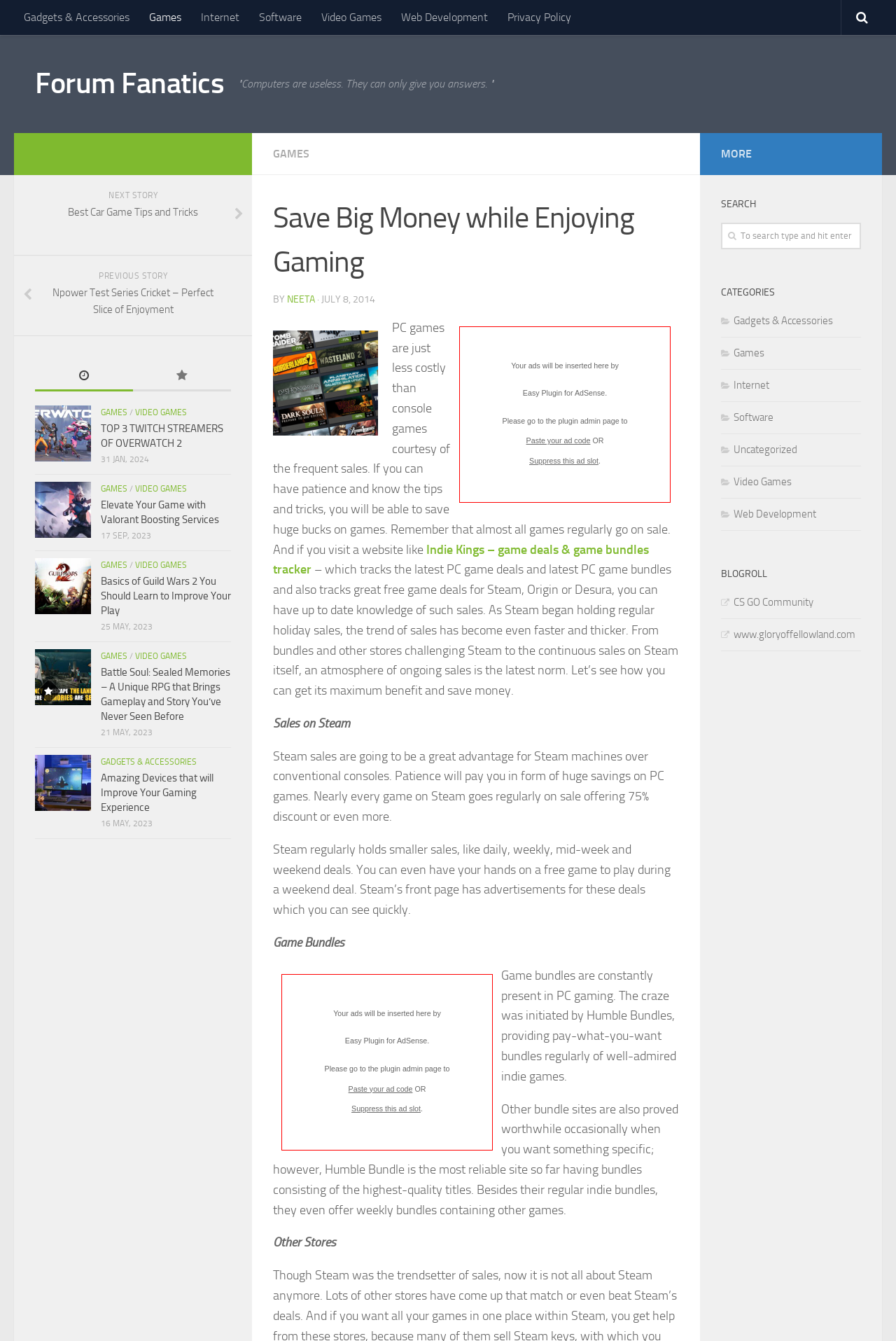Offer an extensive depiction of the webpage and its key elements.

This webpage is a gaming forum with various sections and articles. At the top, there are seven links to different categories: "Gadgets & Accessories", "Games", "Internet", "Software", "Video Games", "Web Development", and "Privacy Policy". Below these links, there is a quote "Computers are useless. They can only give you answers." 

The main content of the page is an article titled "Save Big Money while Enjoying Gaming". The article discusses how PC games are less costly than console games due to frequent sales, and provides tips on how to save money on games. It also mentions a website called Indie Kings, which tracks PC game deals and bundles.

The article is divided into sections, including "Sales on Steam", "Game Bundles", and "Other Stores". There are also several advertisements and links to other articles on the website, including "TOP 3 TWITCH STREAMERS OF OVERWATCH 2", "Elevate Your Game with Valorant Boosting Services", "Basics of Guild Wars 2 You Should Learn to Improve Your Play", and "Battle Soul: Sealed Memories – A Unique RPG that Brings Gameplay and Story You’ve Never Seen Before".

On the right side of the page, there are links to other articles, including "NEXT STORY Best Car Game Tips and Tricks" and "PREVIOUS STORY Npower Test Series Cricket – Perfect Slice of Enjoyment". There are also several social media links and a search bar. At the bottom of the page, there are more links to other articles and categories.